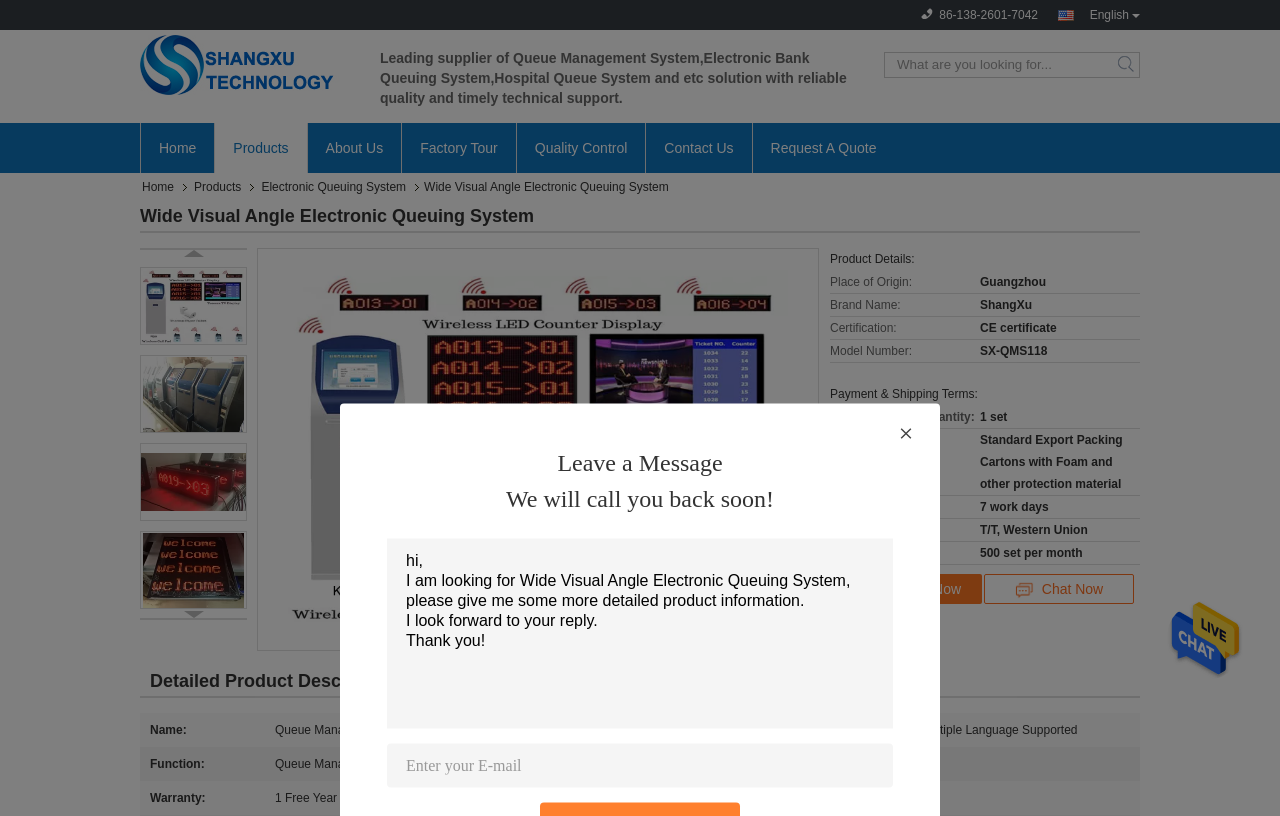What is the company name of the supplier?
Observe the image and answer the question with a one-word or short phrase response.

Guangzhou ShangXu Technology Co.,Ltd